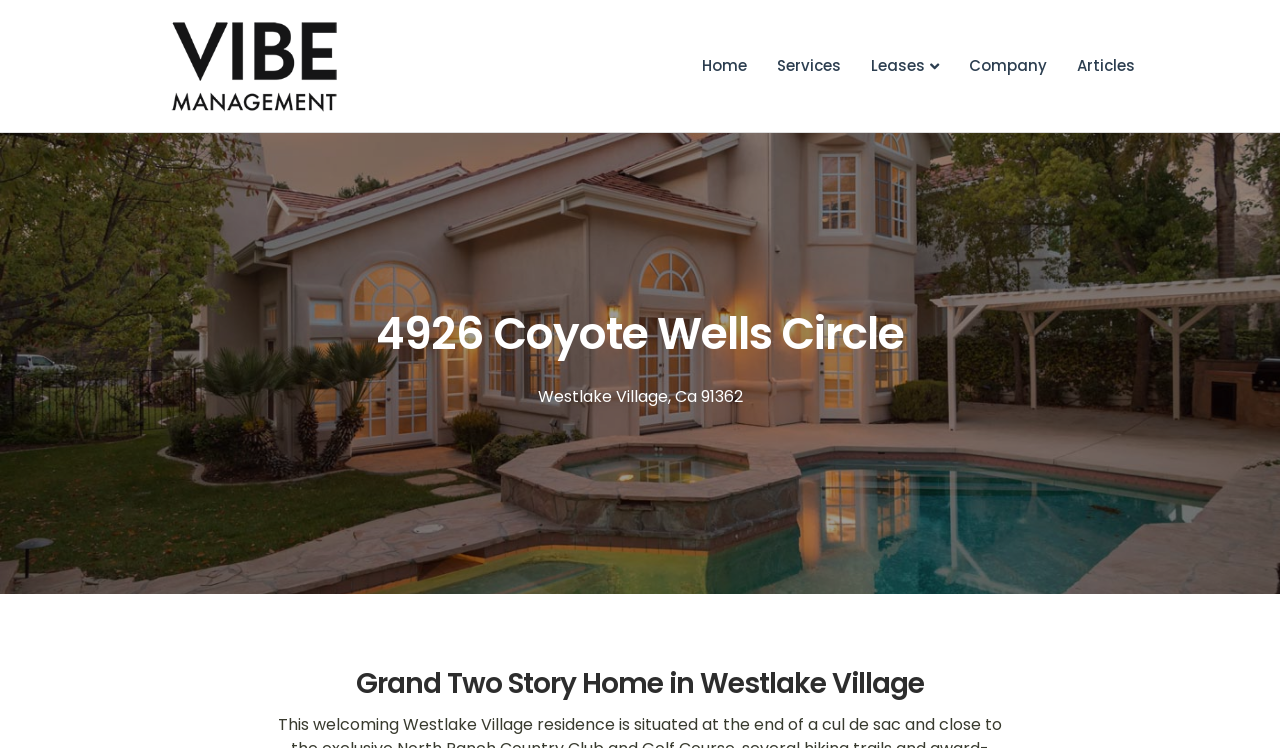What is nearby this property?
Examine the image and provide an in-depth answer to the question.

Although not directly mentioned on the webpage, the meta description provides context that the property is close to the exclusive North Ranch Country Club and Golf Course, as well as several hiking trails.